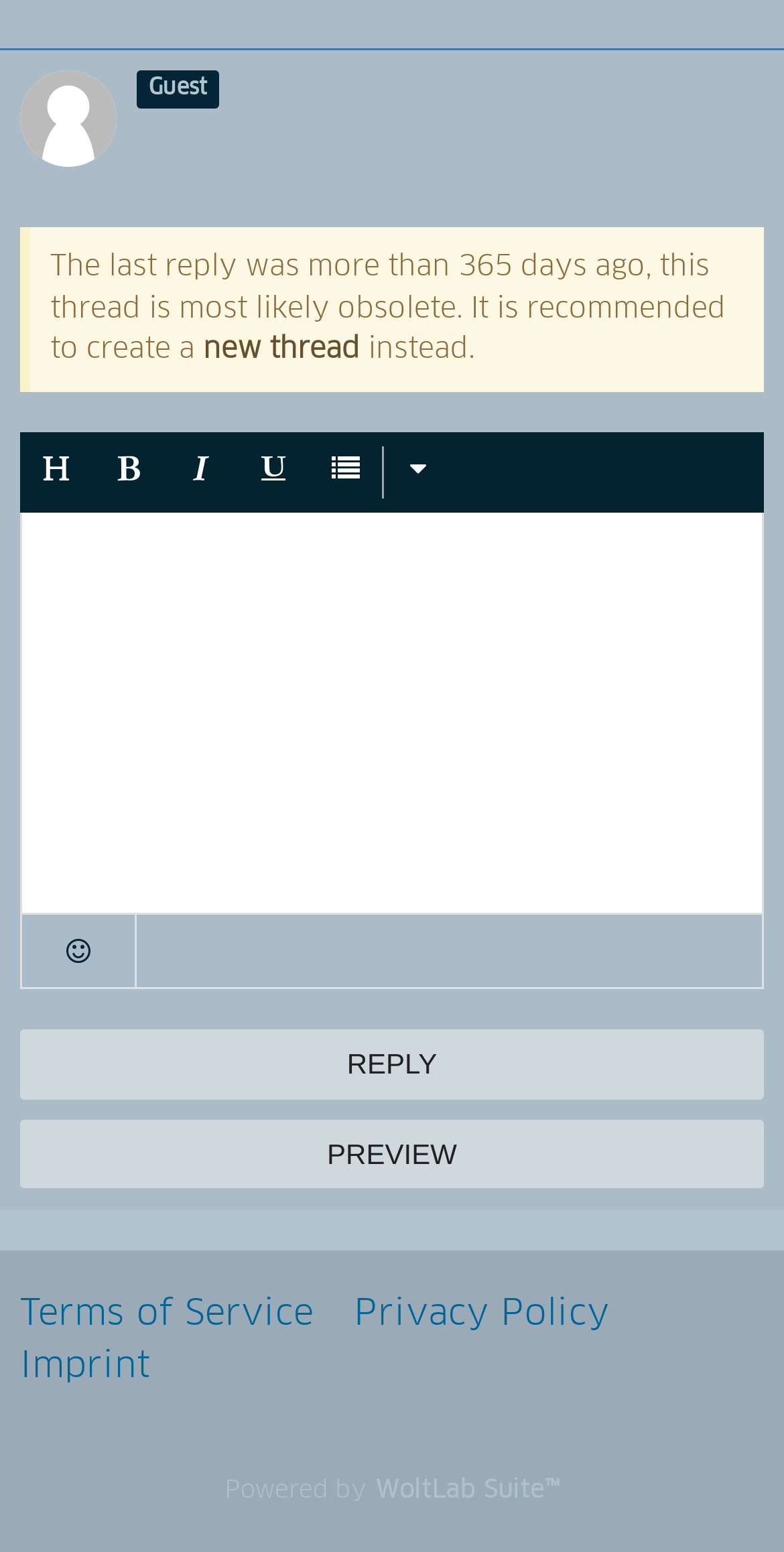What is the last element in the footer?
Please provide a comprehensive answer based on the visual information in the image.

The last element in the footer is the PREVIEW button, which is located below the REPLY button.